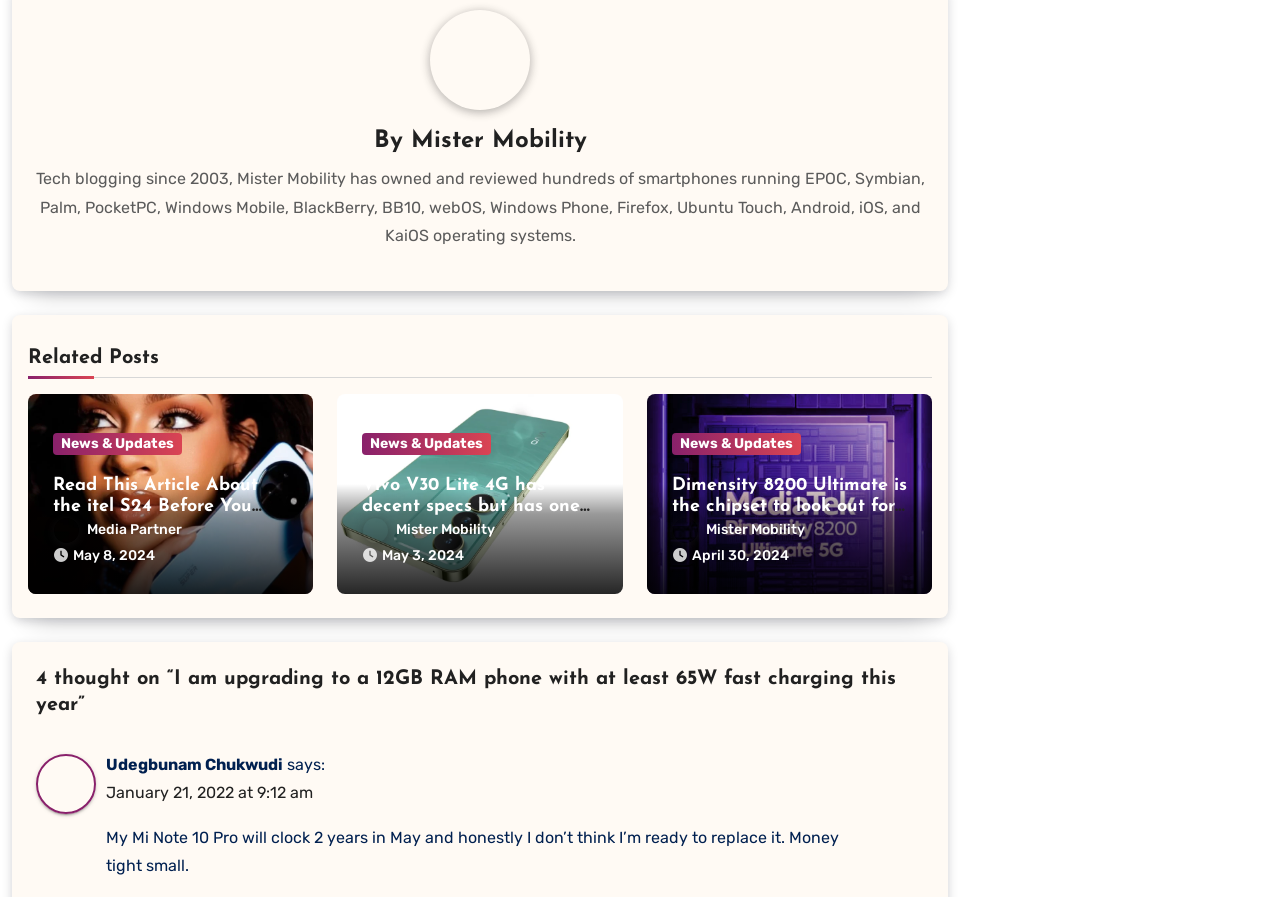Show the bounding box coordinates for the element that needs to be clicked to execute the following instruction: "Click on the 'Mister Mobility' link". Provide the coordinates in the form of four float numbers between 0 and 1, i.e., [left, top, right, bottom].

[0.321, 0.144, 0.458, 0.171]